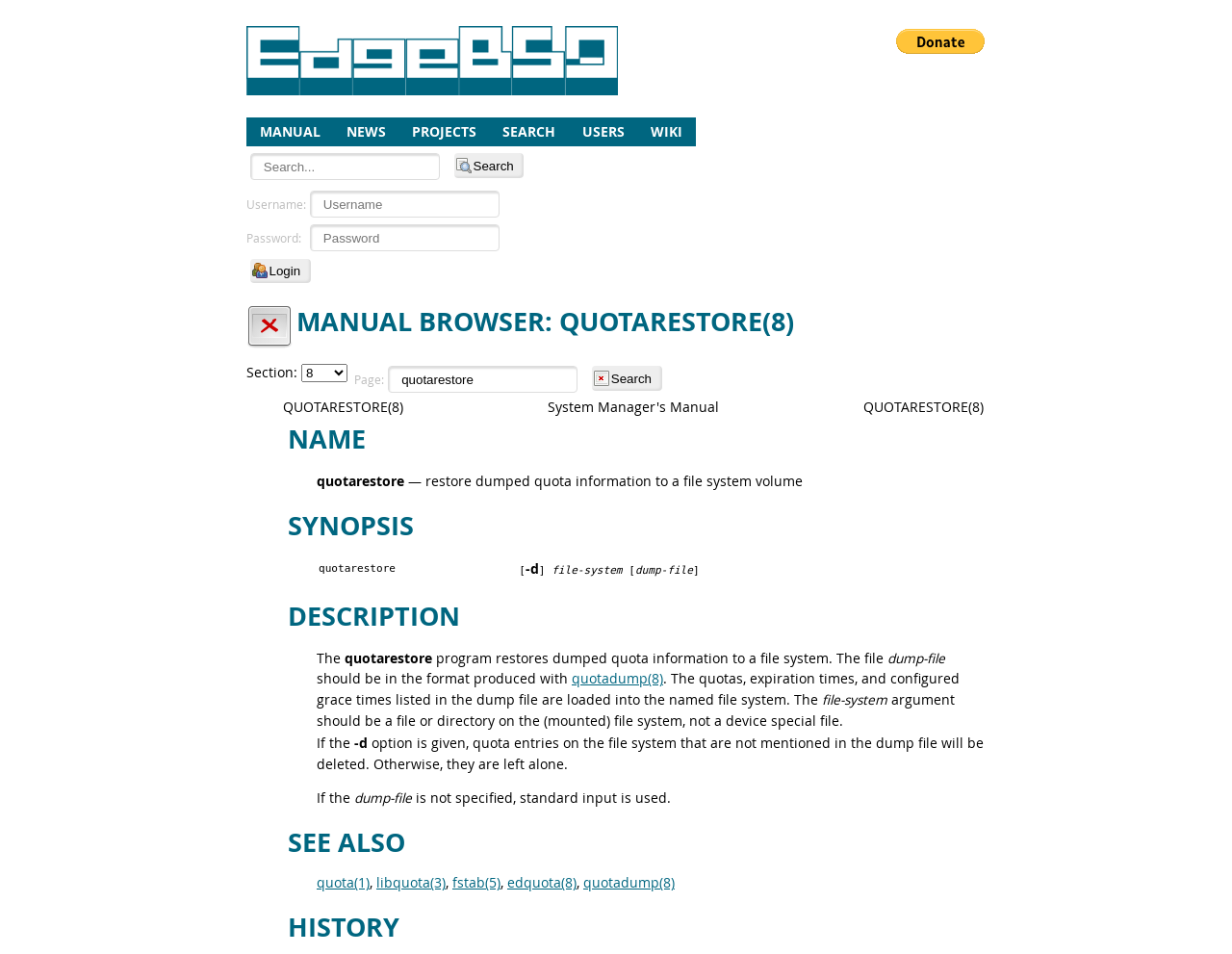Consider the image and give a detailed and elaborate answer to the question: 
What is the format of the dump file?

I found the answer by reading the description of the quotarestore program, which states that the dump file should be in the format produced with quotadump(8). This indicates that the dump file should be in the same format as the one produced by the quotadump(8) program.